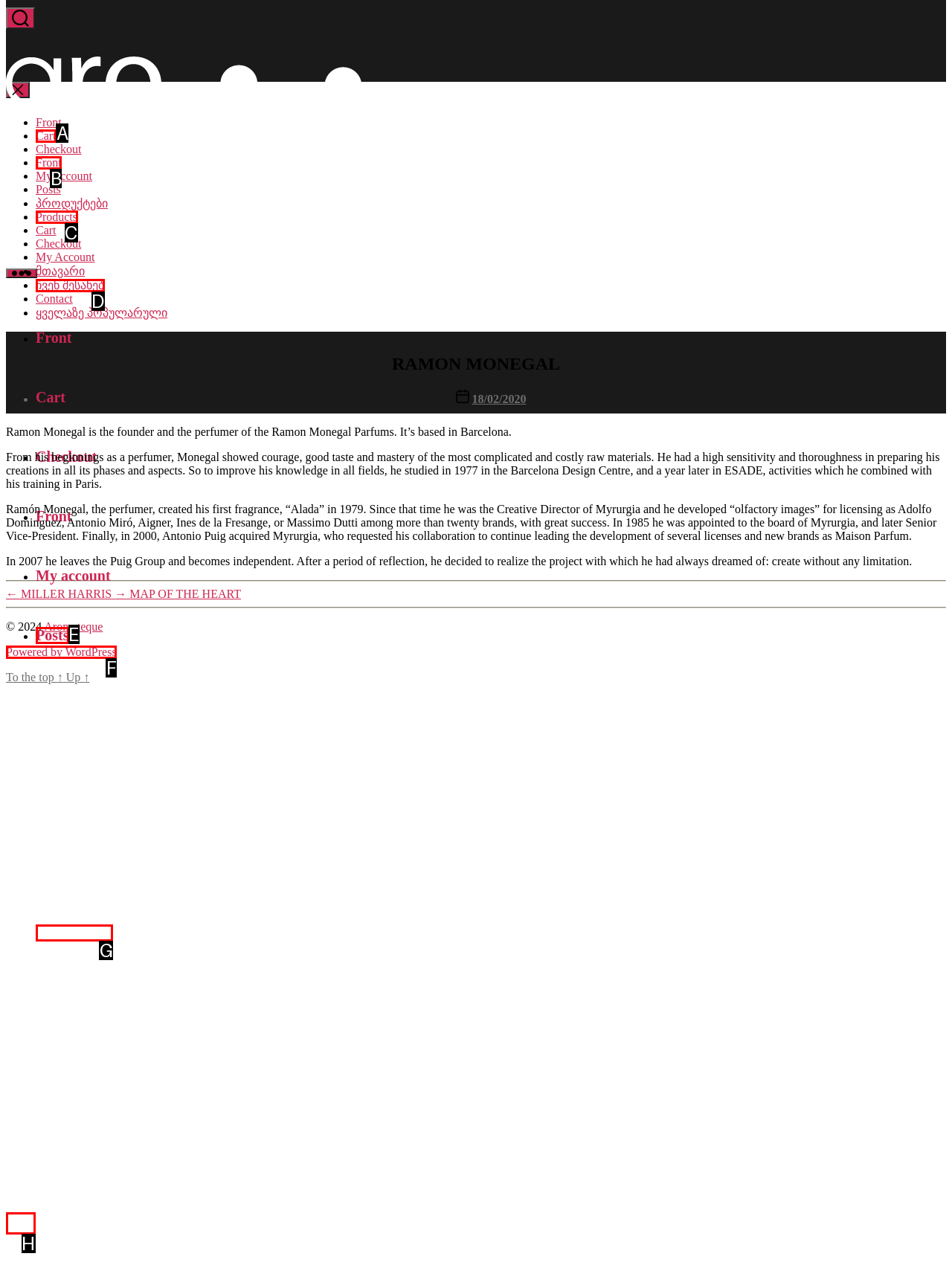Determine the HTML element that aligns with the description: ჩვენ შესახებ
Answer by stating the letter of the appropriate option from the available choices.

D